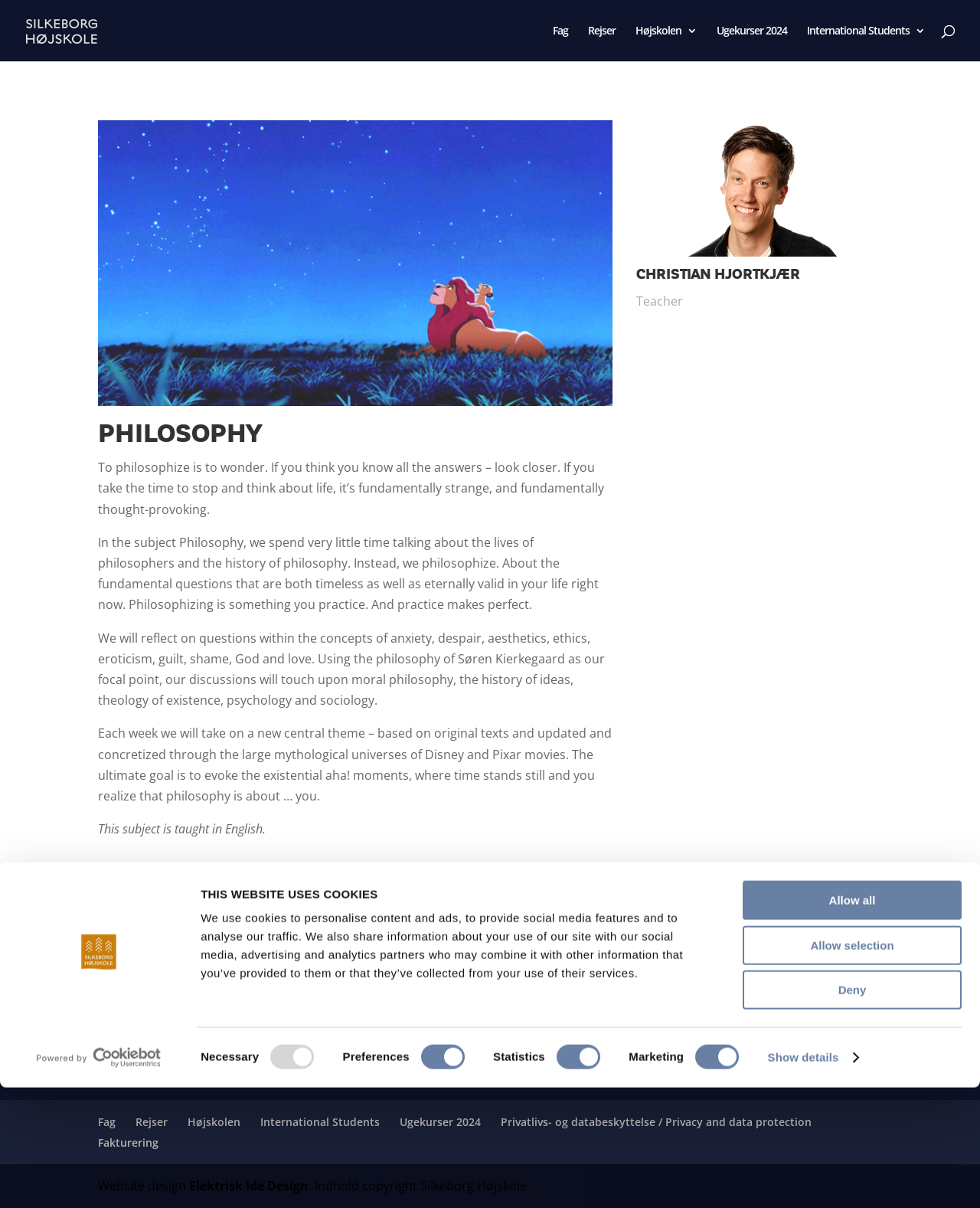Determine the bounding box coordinates of the region to click in order to accomplish the following instruction: "Click the 'Allow all' button". Provide the coordinates as four float numbers between 0 and 1, specifically [left, top, right, bottom].

[0.758, 0.64, 0.981, 0.673]